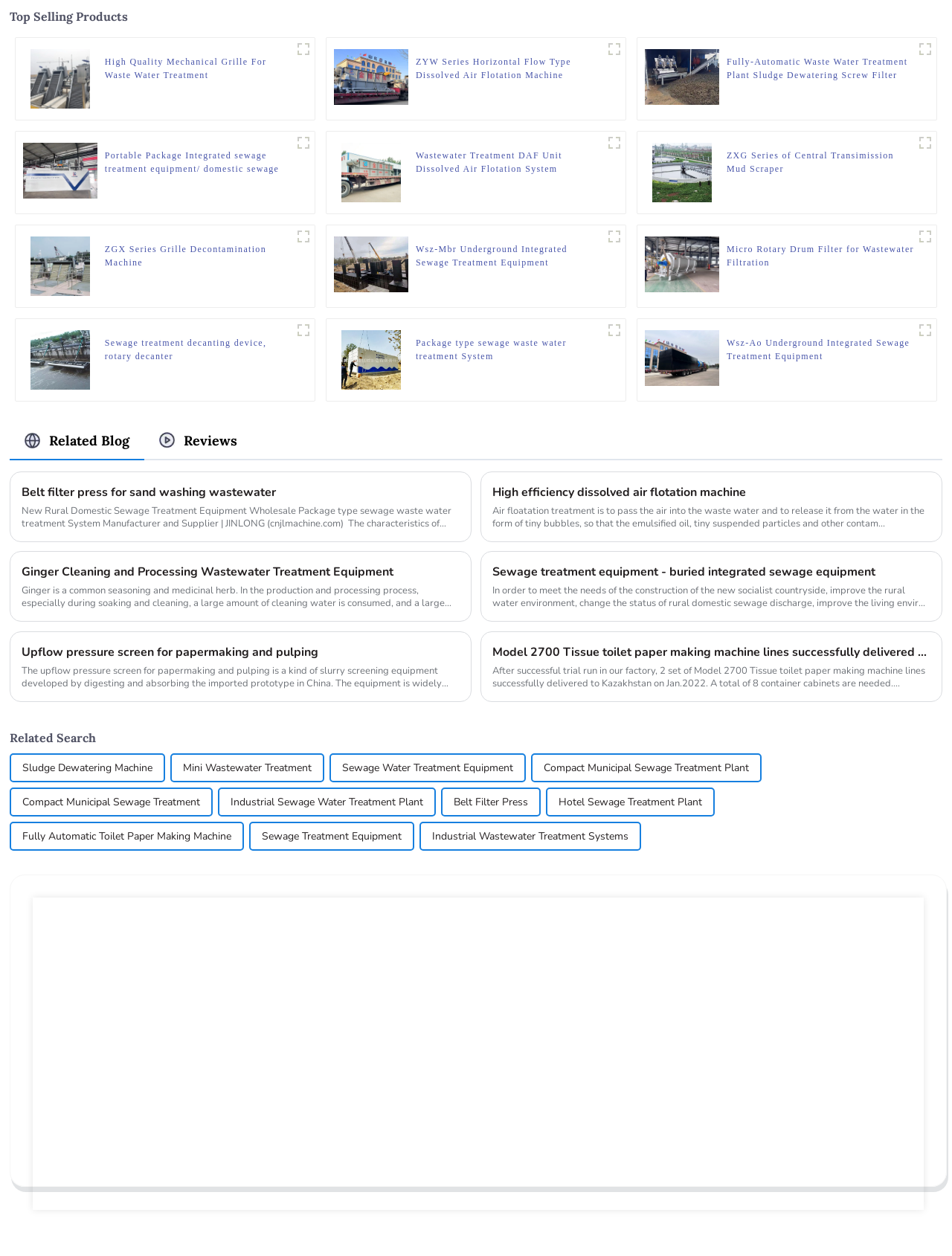Identify the bounding box for the UI element described as: "title="ZGX Series Grille Decontamination Machine"". Ensure the coordinates are four float numbers between 0 and 1, formatted as [left, top, right, bottom].

[0.032, 0.207, 0.094, 0.216]